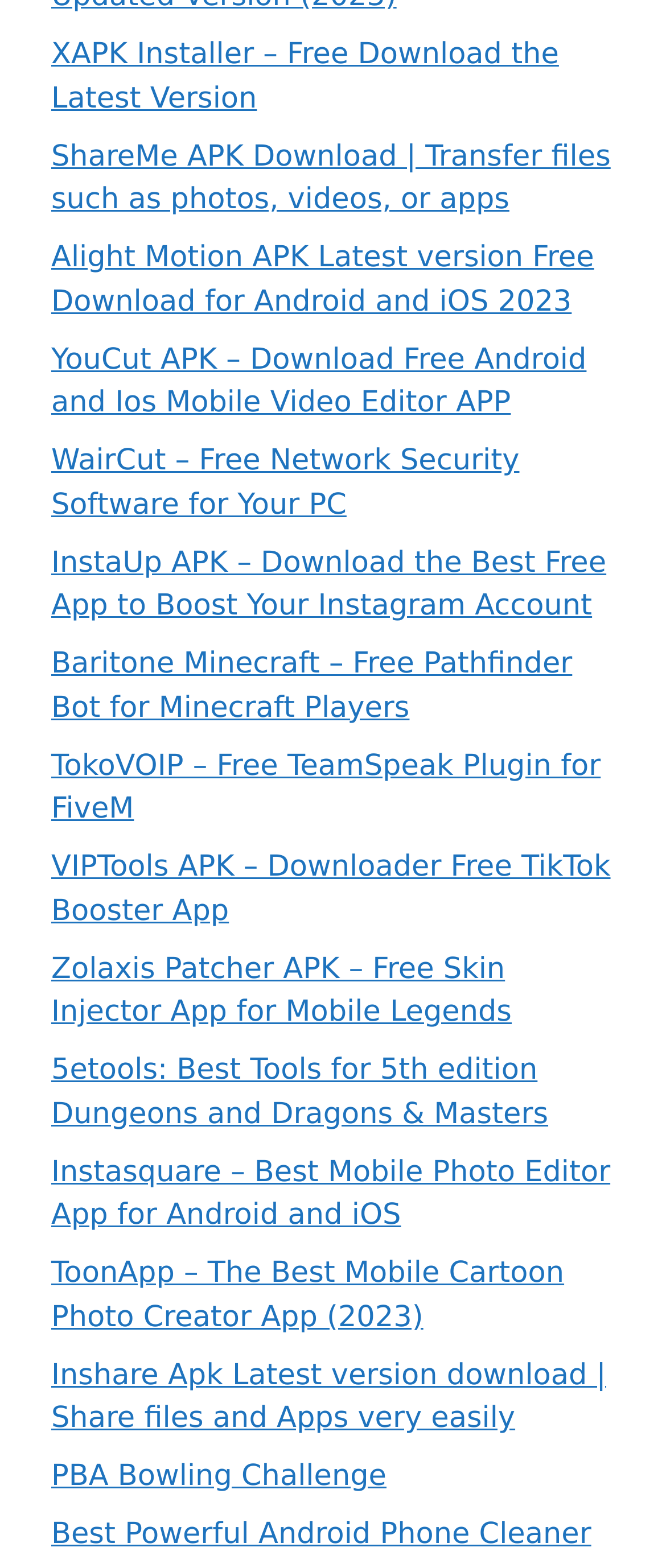Identify the bounding box coordinates for the UI element described by the following text: "PBA Bowling Challenge". Provide the coordinates as four float numbers between 0 and 1, in the format [left, top, right, bottom].

[0.077, 0.931, 0.58, 0.953]